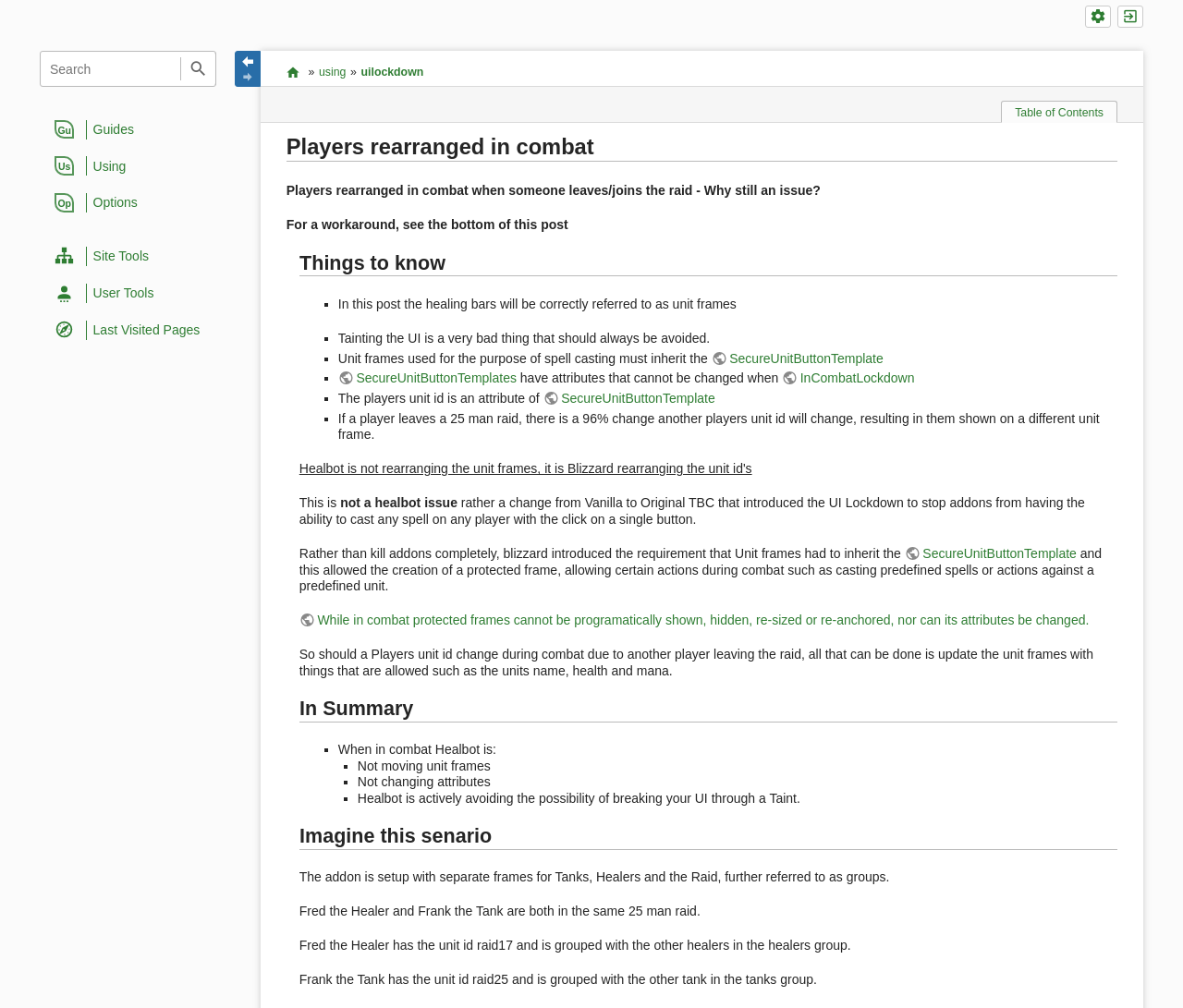Please specify the bounding box coordinates of the clickable region necessary for completing the following instruction: "show or hide navigation". The coordinates must consist of four float numbers between 0 and 1, i.e., [left, top, right, bottom].

[0.198, 0.05, 0.22, 0.086]